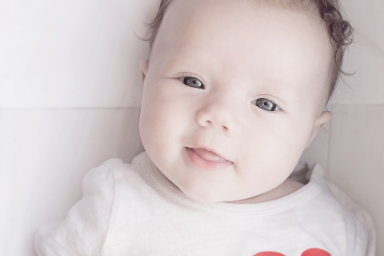Interpret the image and provide an in-depth description.

The image features a cheerful baby lying on a light background, exuding a sense of innocence and joy. The baby has soft, curly hair and bright blue eyes that sparkle with curiosity. Dressed in a white shirt adorned with a playful red design, the child's expression is warm and engaging, appearing to be smiling gently at the viewer. This captivating moment highlights the pure and delightful nature of infancy, evoking feelings of tenderness and happiness. This image is likely associated with content about parenting, particularly focusing on meal planning and nutritious ideas for young children, as it is part of an article titled “Meal-planning for busy parents: Easy and nutritious ideas for your little ones.”